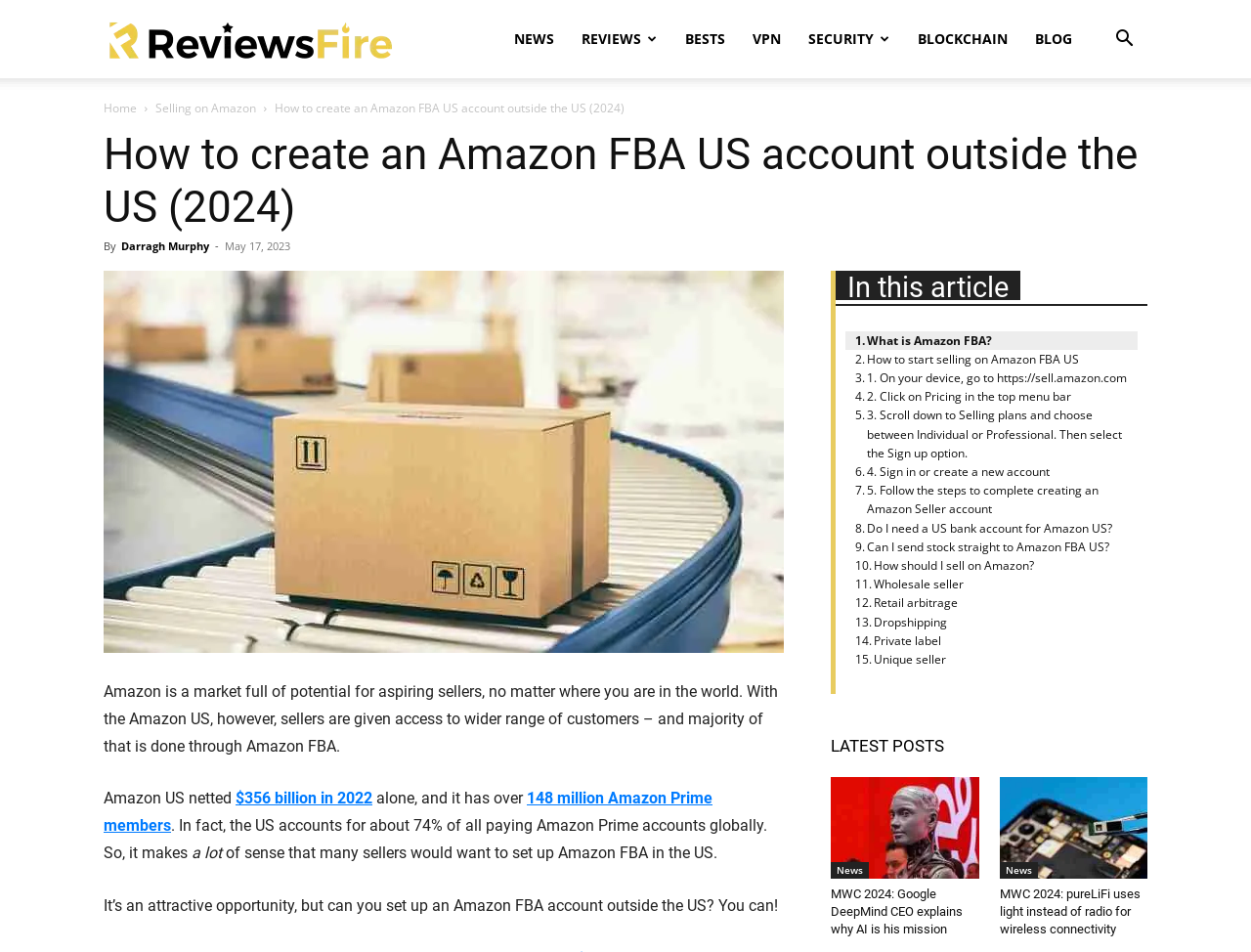Calculate the bounding box coordinates of the UI element given the description: "Selling on Amazon".

[0.124, 0.105, 0.205, 0.122]